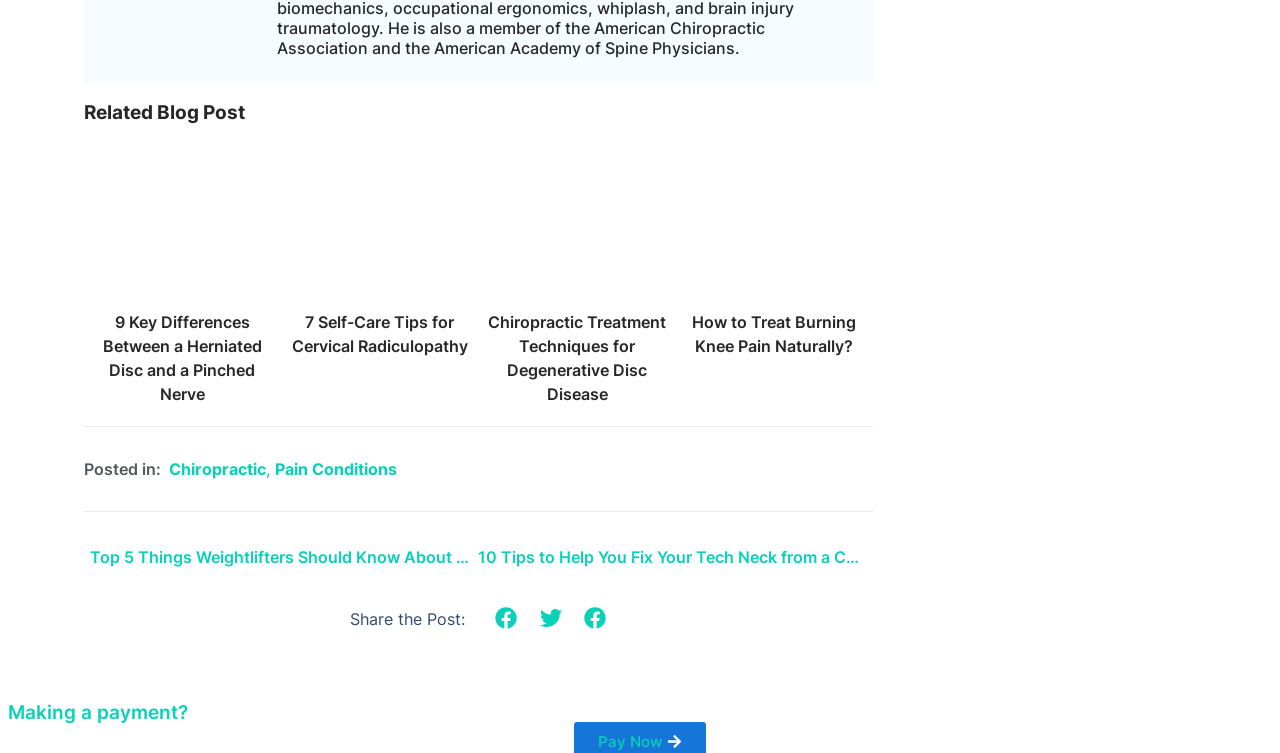What is the topic of the blog post with the image of a chiropractor attending to a patient's lower back?
Based on the image, provide your answer in one word or phrase.

Chiropractic treatment